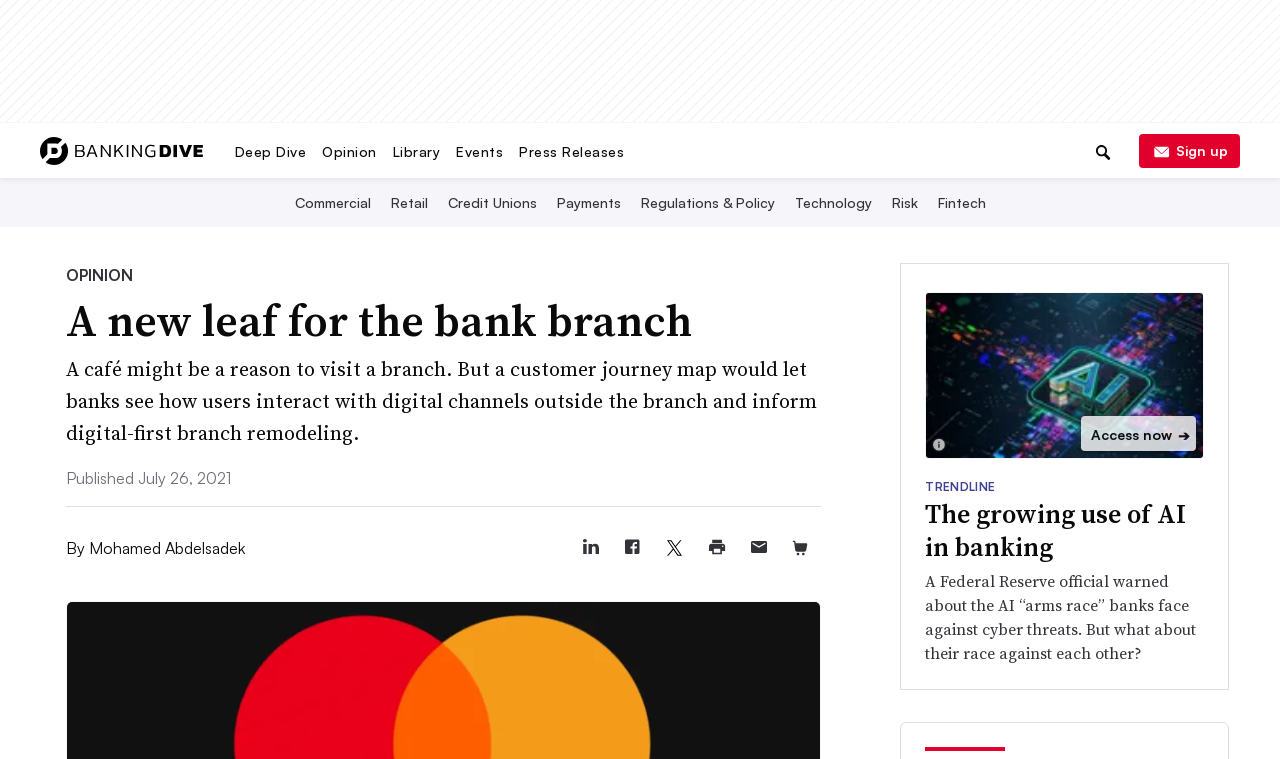Please provide a one-word or short phrase answer to the question:
How many links are in the menu bar?

7